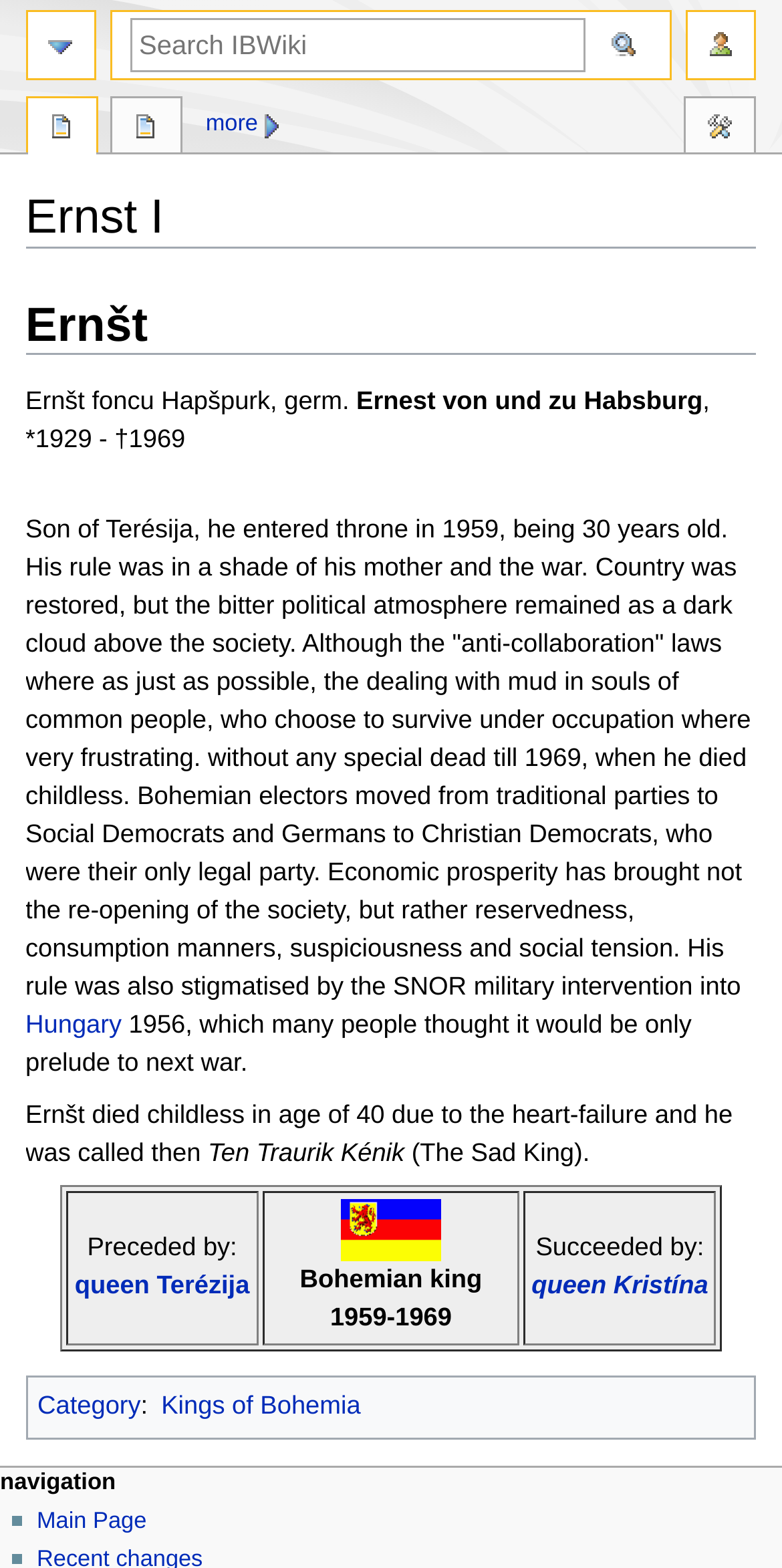For the element described, predict the bounding box coordinates as (top-left x, top-left y, bottom-right x, bottom-right y). All values should be between 0 and 1. Element description: parent_node: Navigation menu title="user tools"

[0.878, 0.006, 0.967, 0.051]